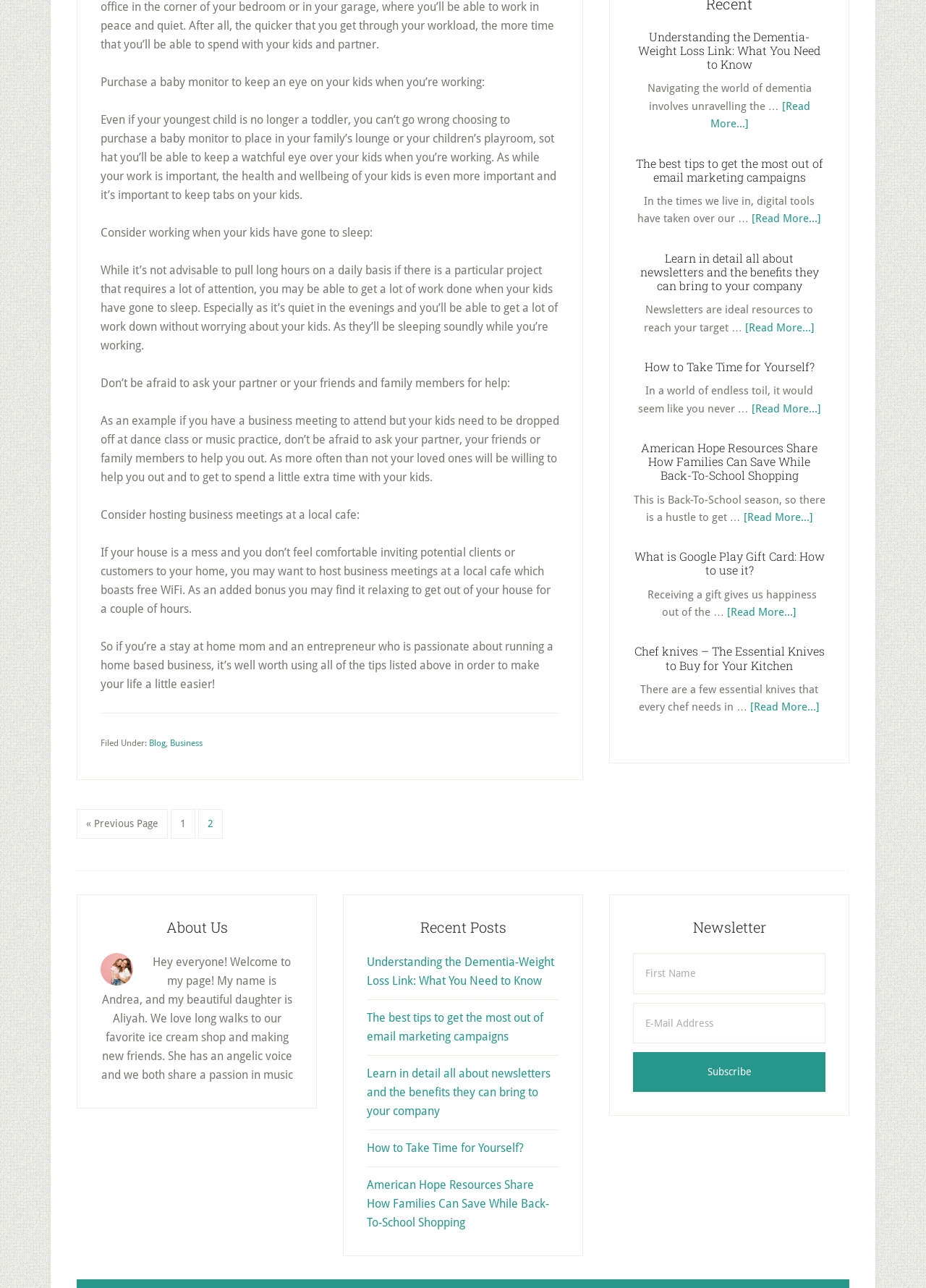Find the bounding box coordinates of the element to click in order to complete the given instruction: "Read more about 'Understanding the Dementia-Weight Loss Link: What You Need to Know'."

[0.767, 0.077, 0.875, 0.101]